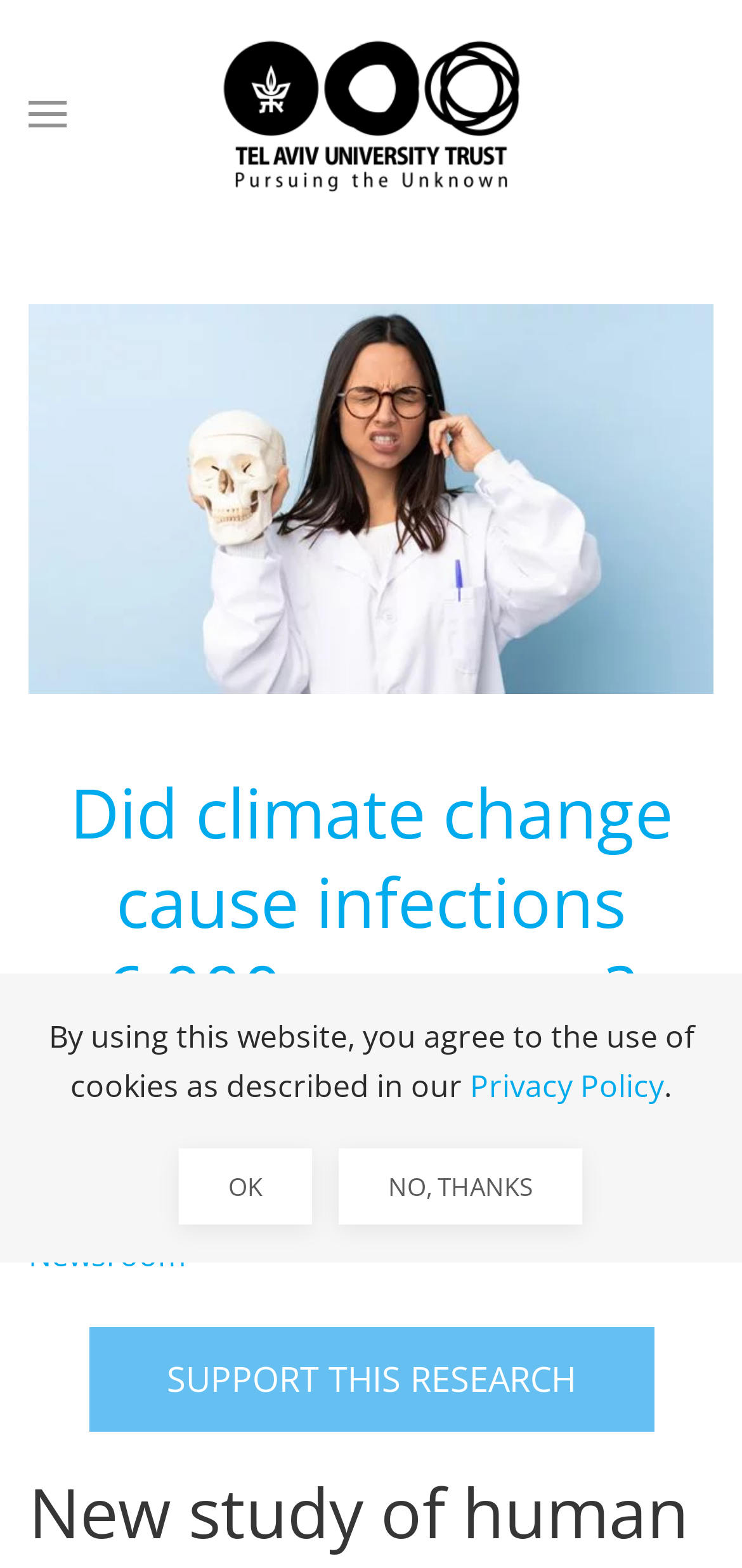Please give a succinct answer using a single word or phrase:
What is the policy related to cookies?

Privacy Policy